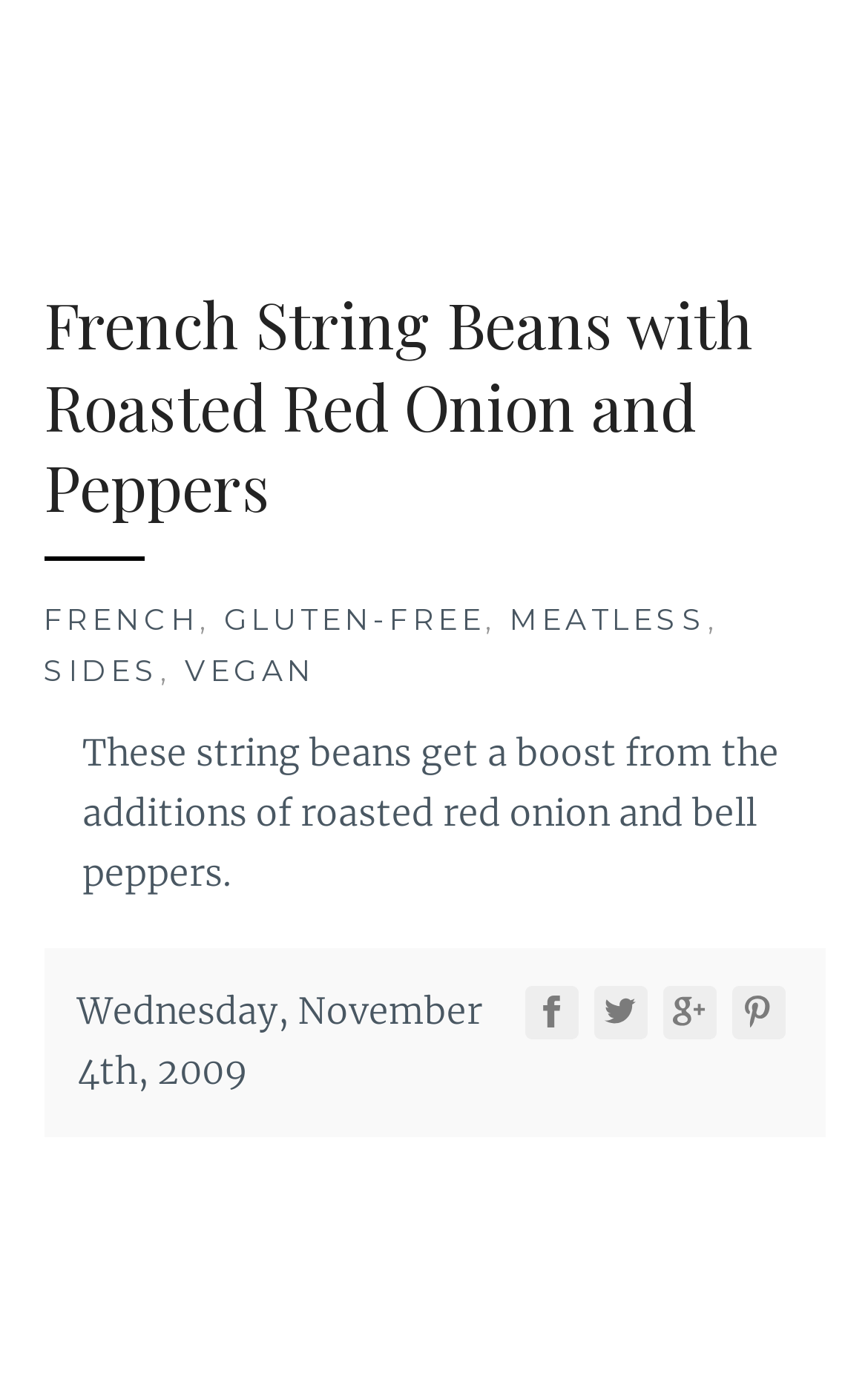Pinpoint the bounding box coordinates of the clickable area necessary to execute the following instruction: "Explore the vegan options". The coordinates should be given as four float numbers between 0 and 1, namely [left, top, right, bottom].

[0.213, 0.469, 0.363, 0.495]